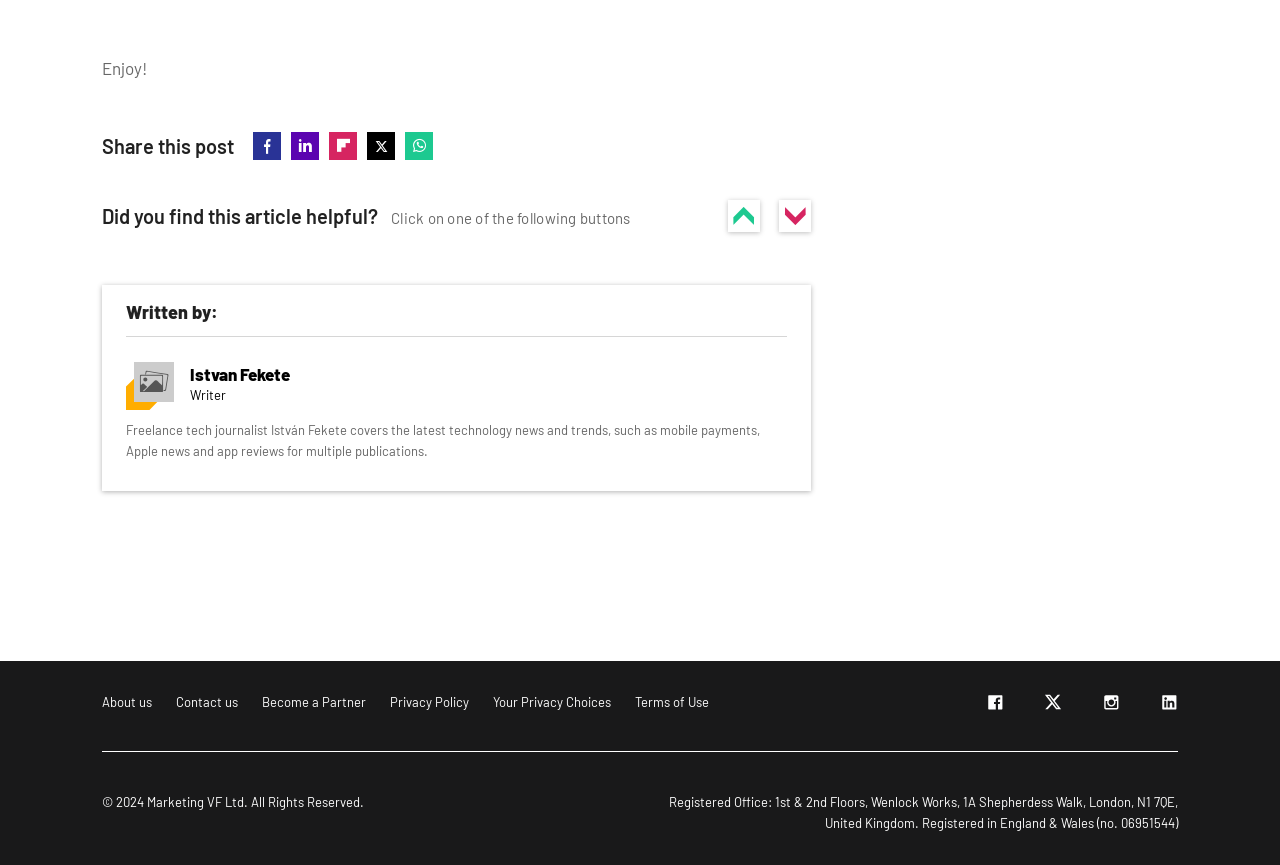Could you highlight the region that needs to be clicked to execute the instruction: "Click Yes to indicate the article is helpful"?

[0.569, 0.231, 0.594, 0.268]